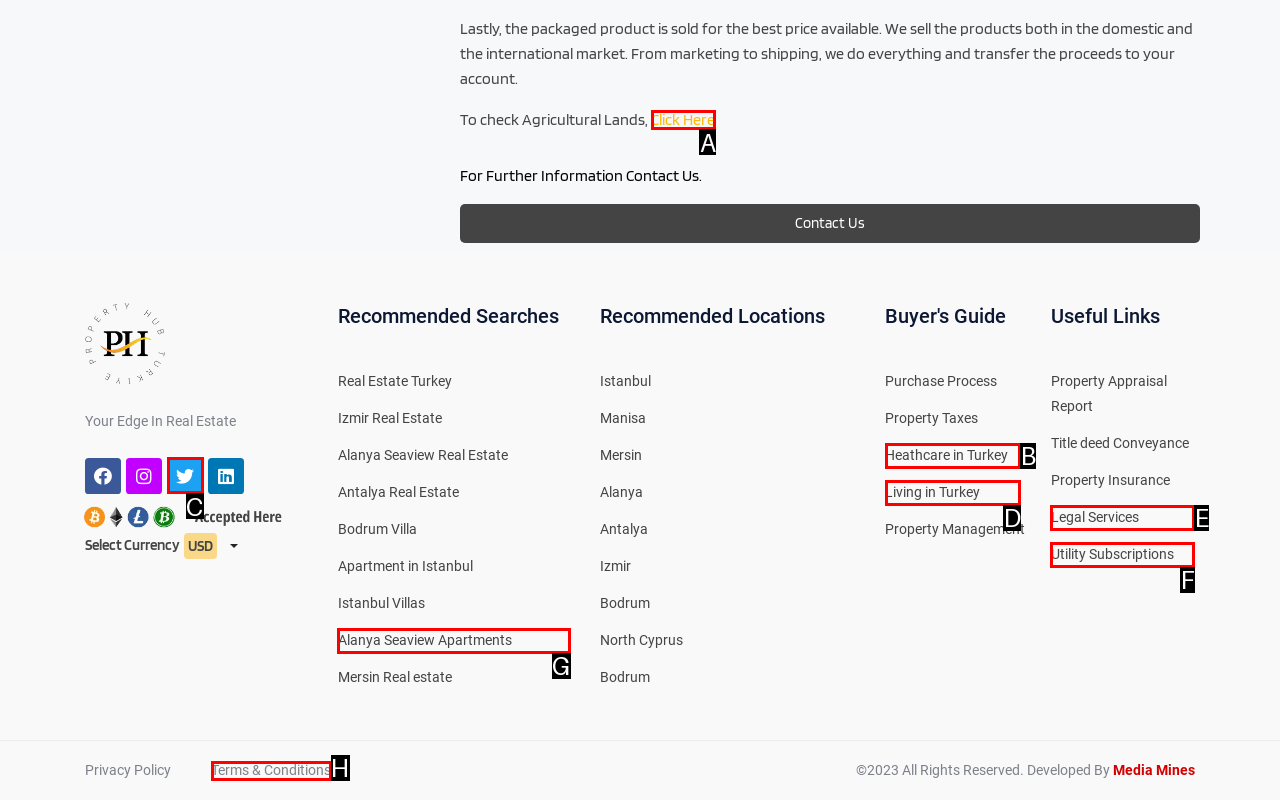Specify which UI element should be clicked to accomplish the task: Click on 'Click Here' to check Agricultural Lands. Answer with the letter of the correct choice.

A